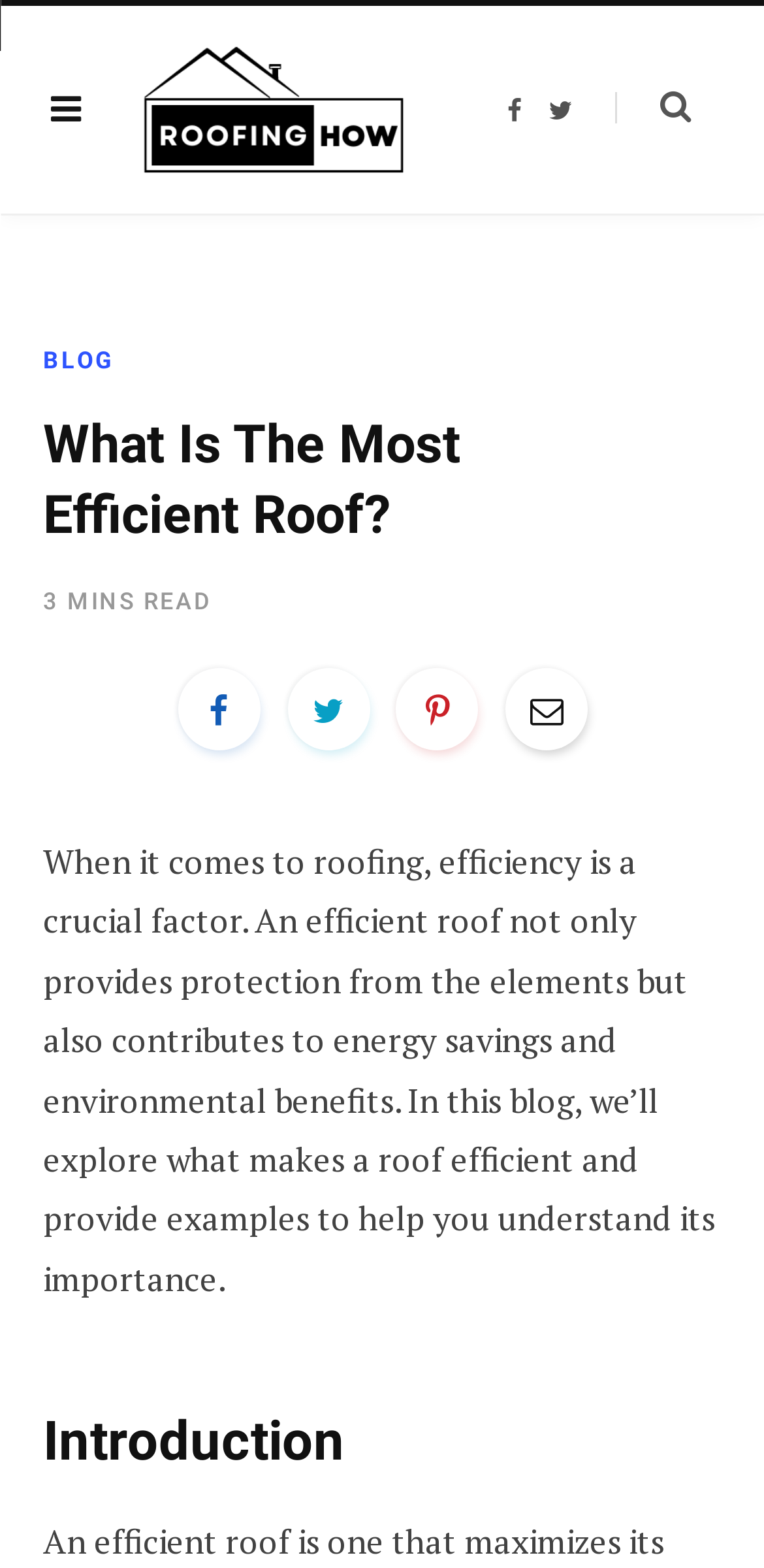Locate the bounding box coordinates of the element to click to perform the following action: 'Click on the RoofingHOW link'. The coordinates should be given as four float values between 0 and 1, in the form of [left, top, right, bottom].

[0.159, 0.027, 0.559, 0.113]